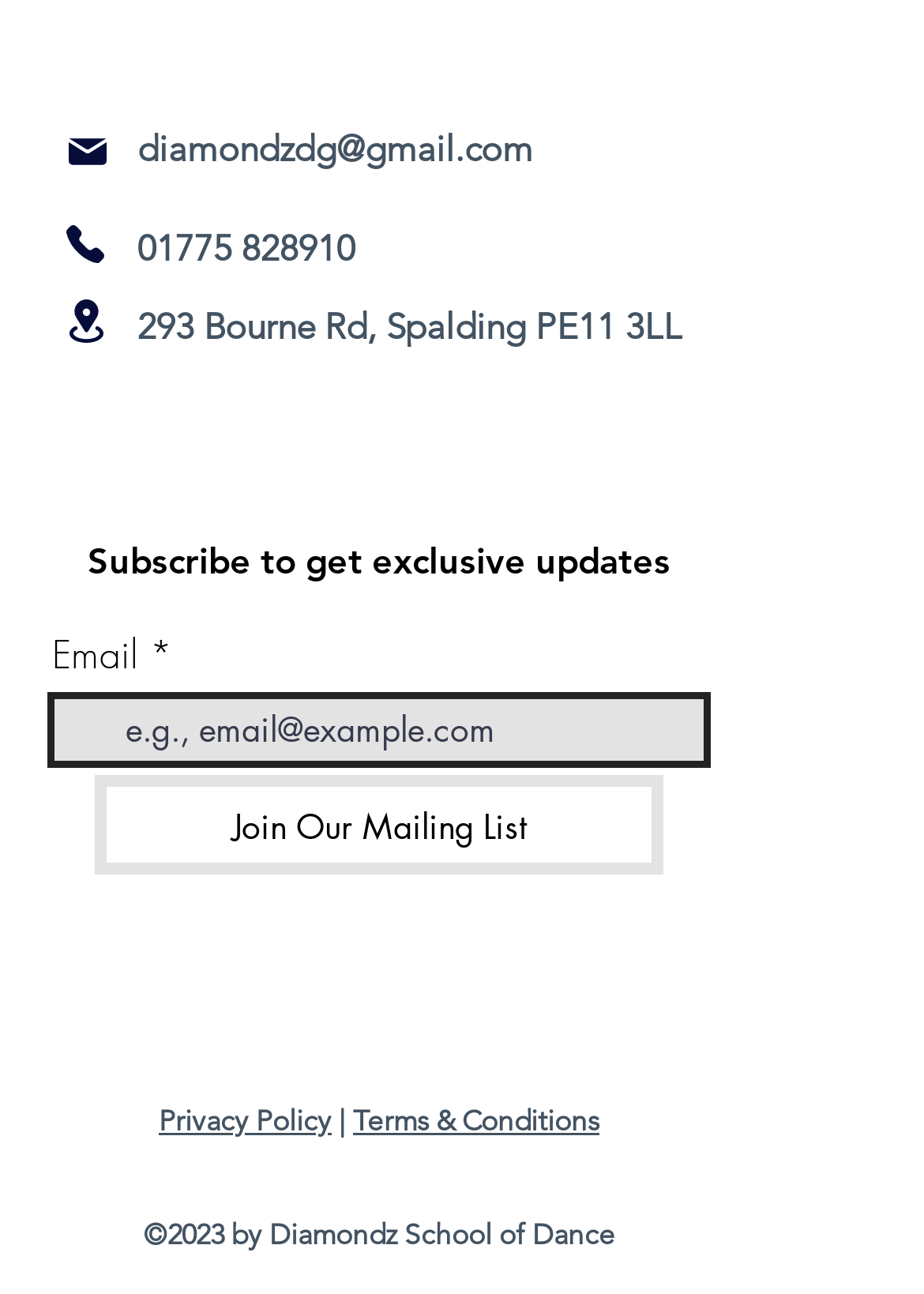Based on the element description "Privacy Policy", predict the bounding box coordinates of the UI element.

[0.172, 0.851, 0.359, 0.879]